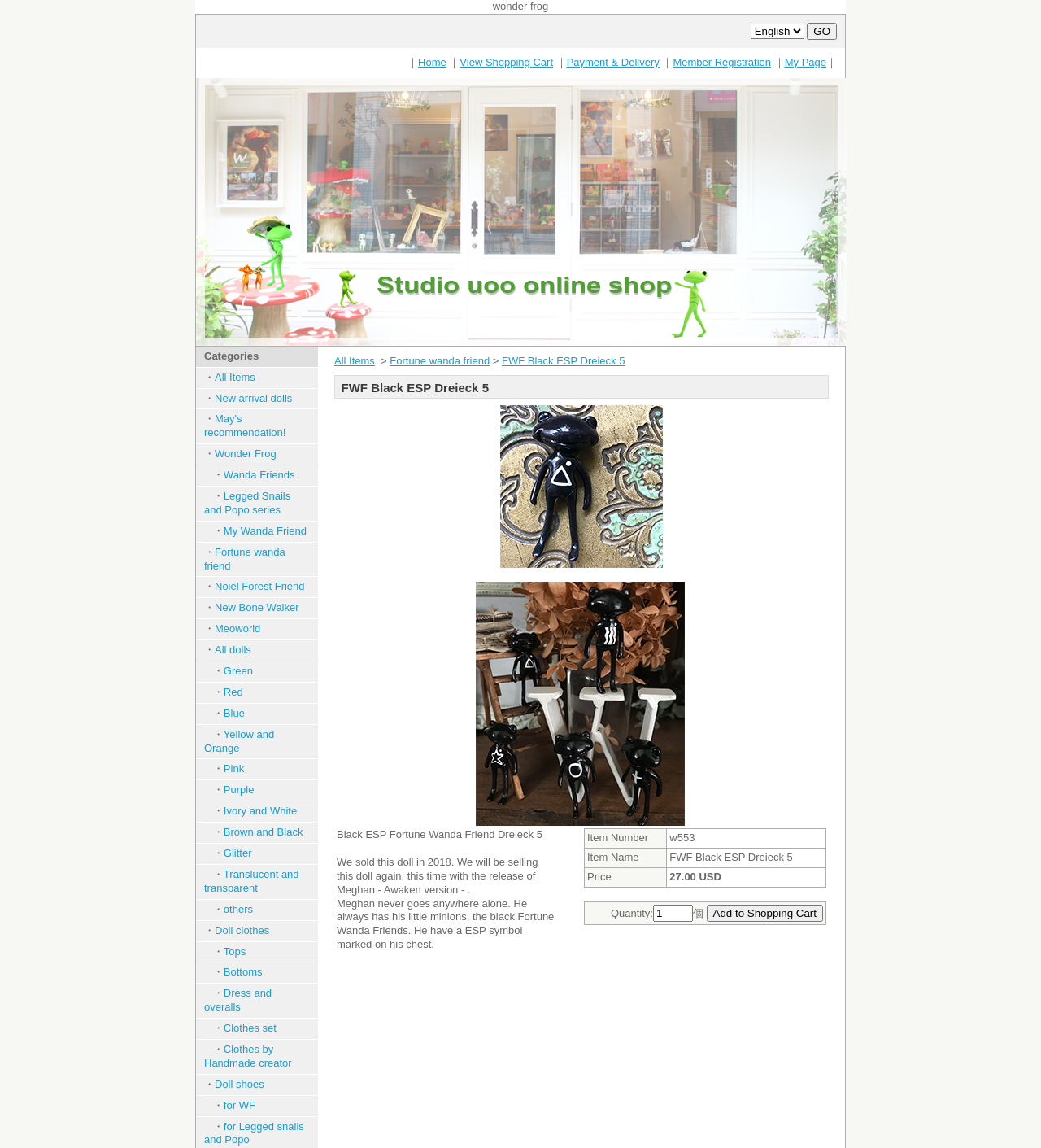Produce an extensive caption that describes everything on the webpage.

This webpage is an online shop, specifically the FWF Black ESP Dreieck 5 page. At the top, there is a header section with the shop's name, "Studio-uoo online shop", and a search bar with a "GO" button to the right. Below the header, there is a navigation menu with links to "Home", "View Shopping Cart", "Payment & Delivery", "Member Registration", and "My Page", separated by vertical bars.

On the left side of the page, there is a categories section with a heading "Categories" and a list of links to various categories, including "All Items", "New arrival dolls", "May's recommendation!", "Wonder Frog", and many others. Each category is preceded by a bullet point.

The rest of the page is dedicated to showcasing products, with no images visible. The products are organized into a list with brief descriptions, but no prices or additional details are provided.